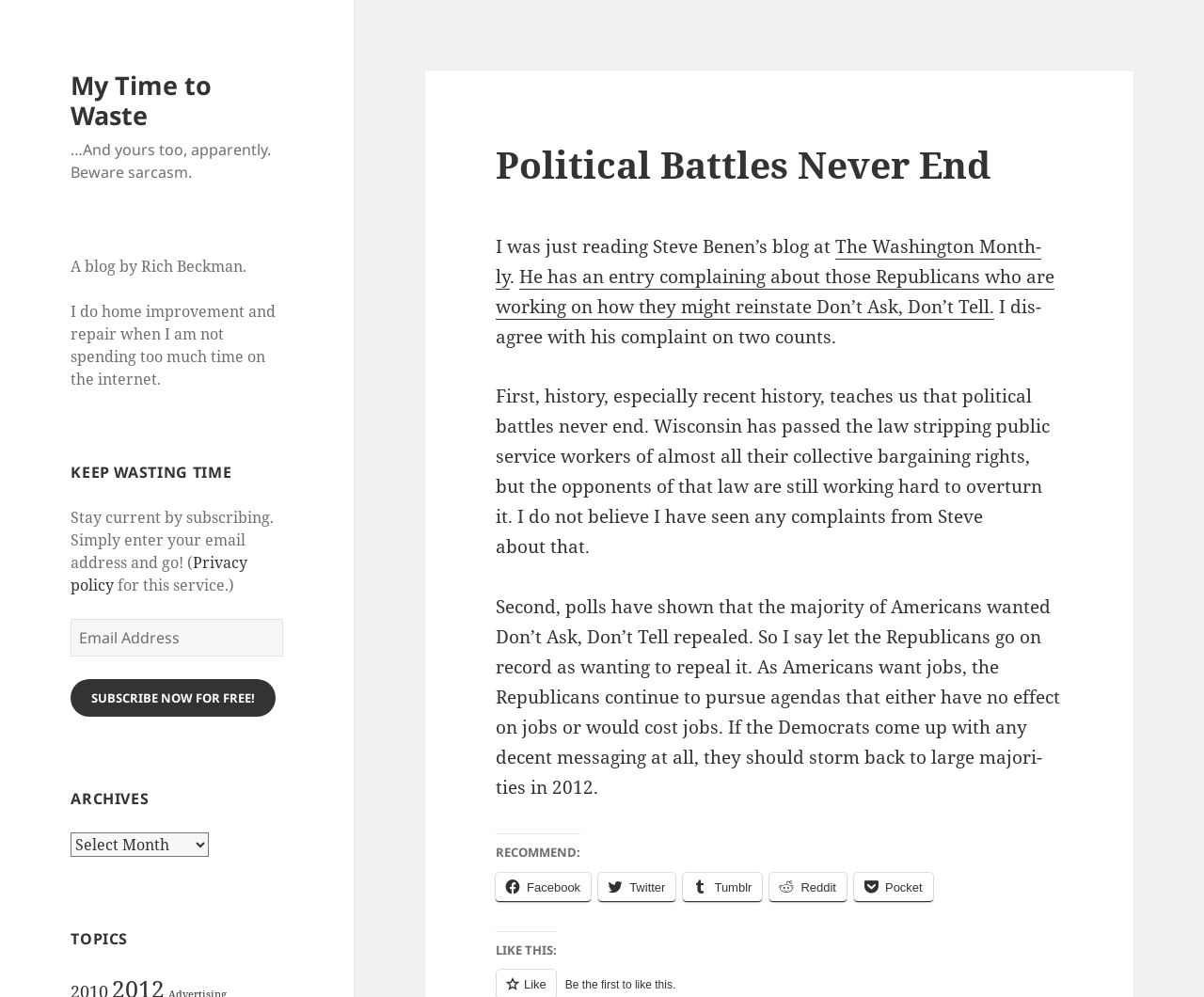Pinpoint the bounding box coordinates of the clickable element to carry out the following instruction: "Select an archive."

[0.059, 0.835, 0.174, 0.86]